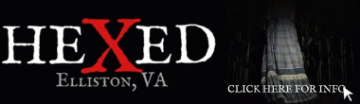Offer a comprehensive description of the image.

The image showcases a promotional graphic for the "Hexed Haunted Attraction," located in Elliston, Virginia. The striking design features the word "HEXED" prominently displayed in a bold, red font, accompanied by the location name beneath it, emphasizing its eerie theme. A shadowy figure, partially obscured, hints at the haunting experiences awaiting visitors, surrounded by what appears to be dark, looming corn stalks, enhancing the ominous atmosphere. To the right, there is a call-to-action inviting viewers to "CLICK HERE FOR INFO," suggesting a link to further details about the attraction, making it an engaging teaser for those seeking spooky adventures in Virginia.